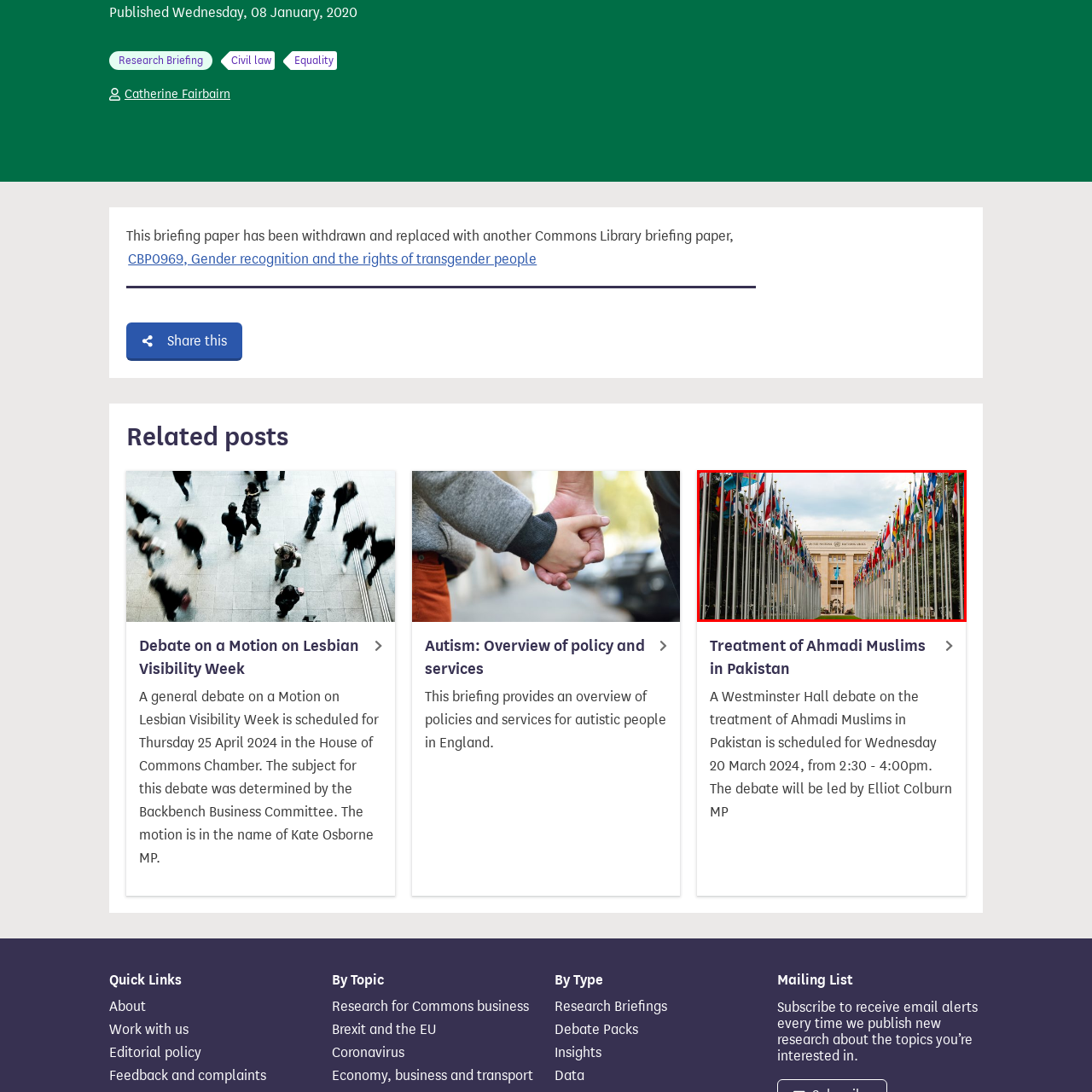Give an in-depth explanation of the image captured within the red boundary.

The image depicts a grand view of the United Nations Office in Geneva, framed by an impressive display of flags from various nations, symbolizing international unity and cooperation. The structure of the UN building, characterized by its iconic architecture, stands prominently in the background. The scene conveys a sense of global diplomacy, with the flags lining the pathway, leading the viewer's eye towards the entrance of the building. The cloudy sky adds a dramatic touch to the overall composition, enhancing the solemnity and importance of the work conducted at this pivotal institution.